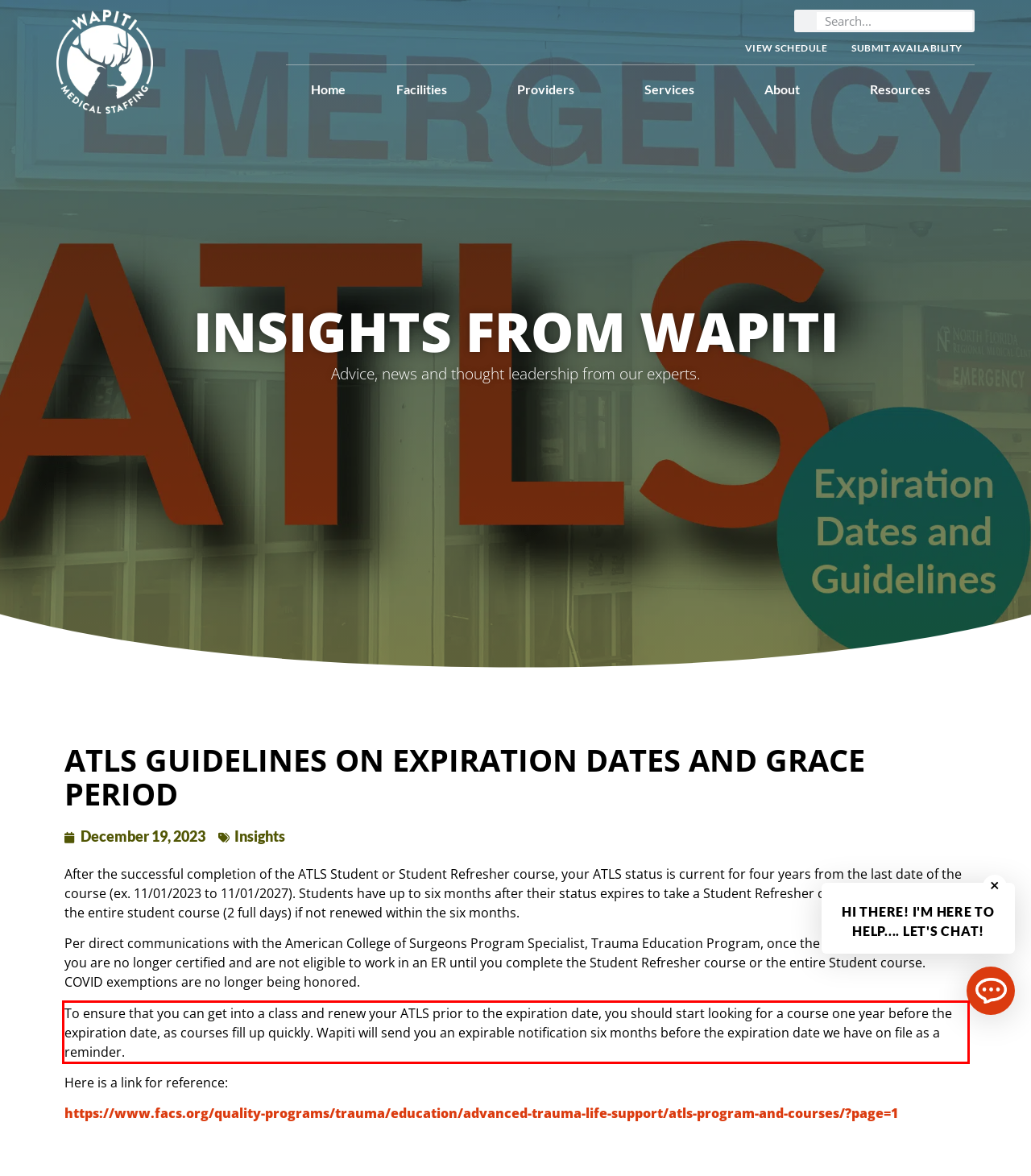Review the screenshot of the webpage and recognize the text inside the red rectangle bounding box. Provide the extracted text content.

To ensure that you can get into a class and renew your ATLS prior to the expiration date, you should start looking for a course one year before the expiration date, as courses fill up quickly. Wapiti will send you an expirable notification six months before the expiration date we have on file as a reminder.